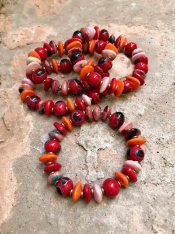What is the origin of the artisans who crafted the beads?
Using the image, give a concise answer in the form of a single word or short phrase.

Local Khmer community